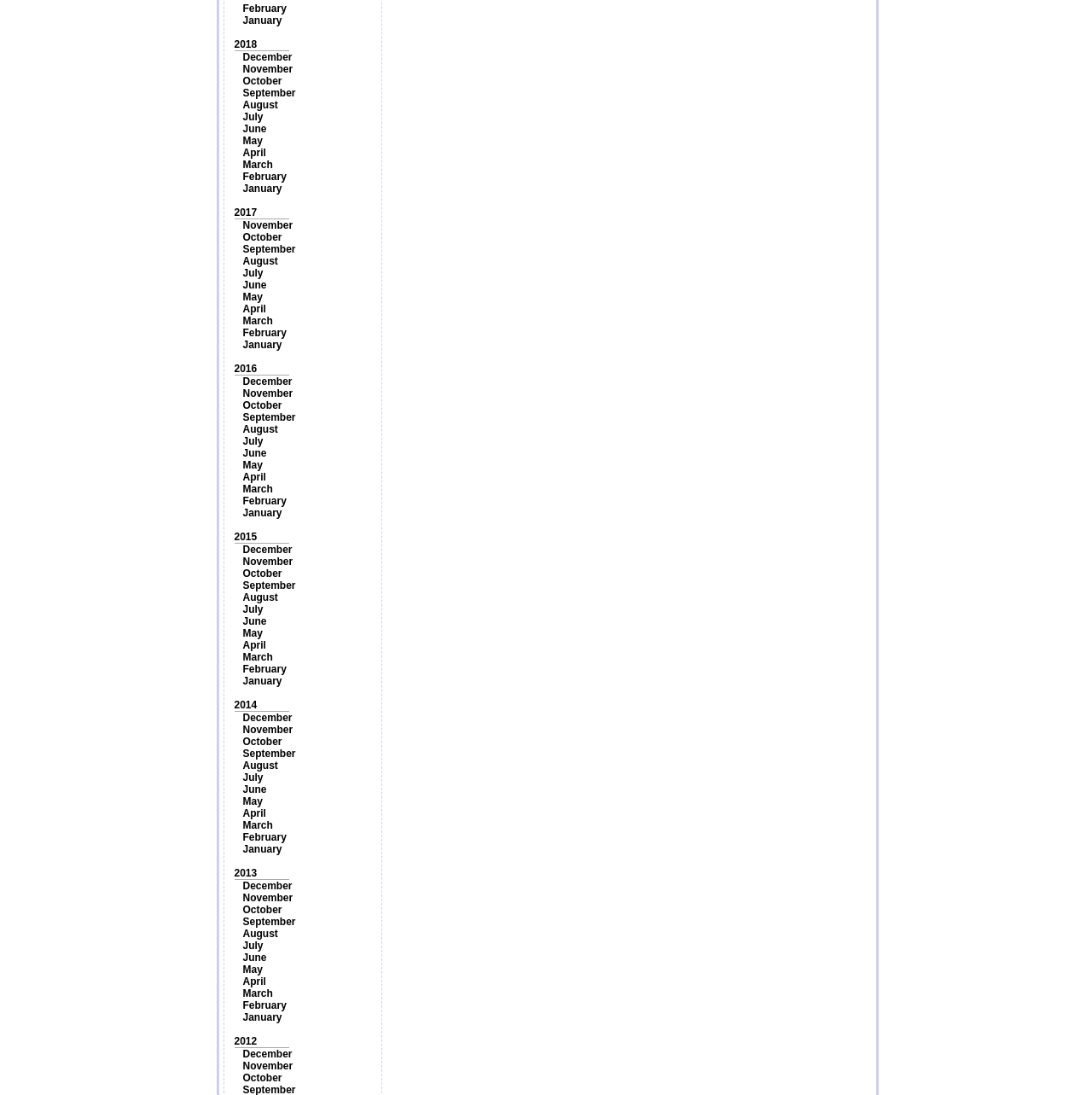What is the earliest year listed?
Look at the image and respond with a one-word or short-phrase answer.

2013